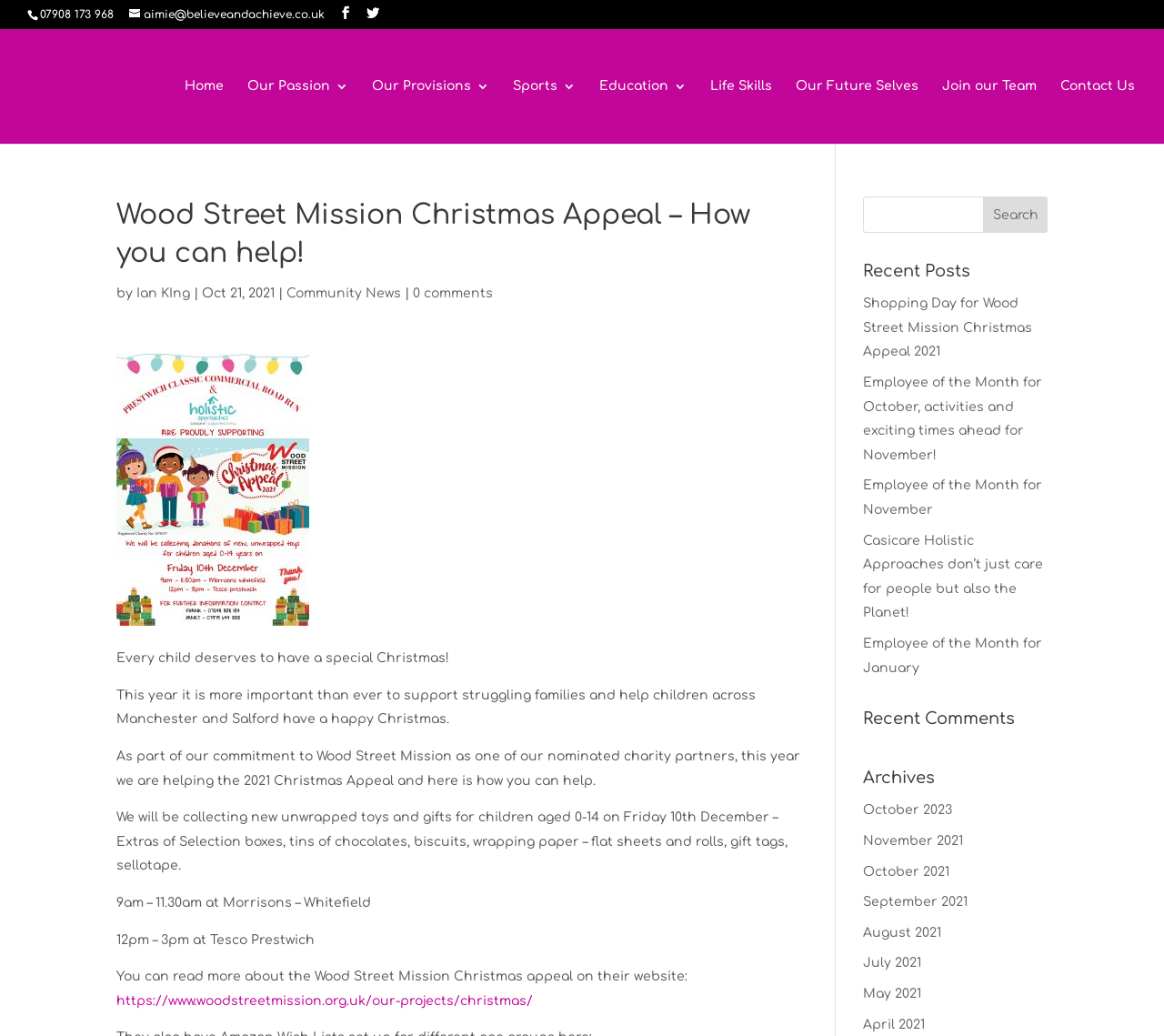Look at the image and give a detailed response to the following question: How many links are there in the navigation menu?

I counted the number of link elements in the navigation menu section, which are 'Home', 'Our Passion 3', 'Our Provisions 3', 'Sports 3', 'Education 3', 'Life Skills', 'Our Future Selves', 'Join our Team', and 'Contact Us'.